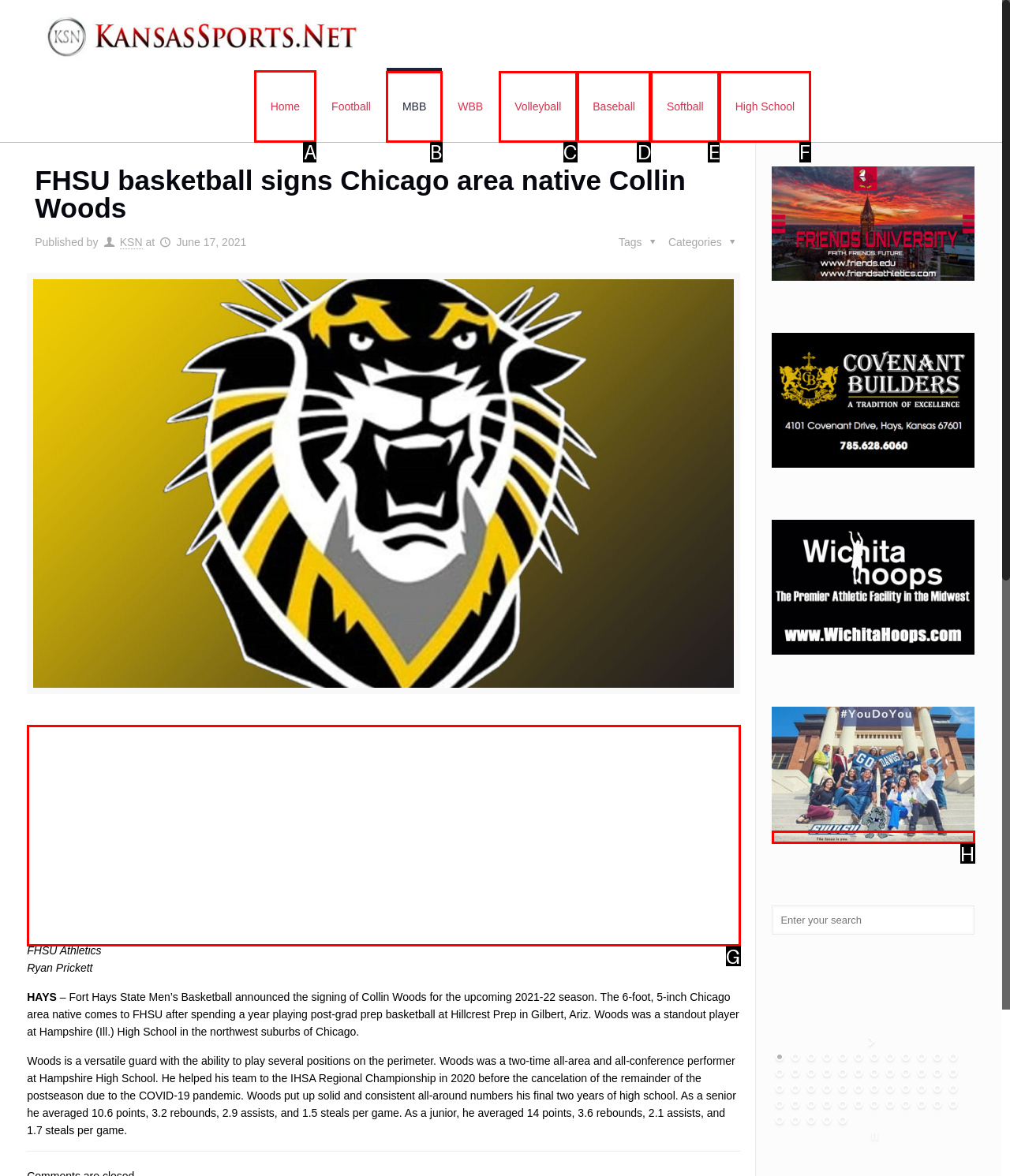Point out the specific HTML element to click to complete this task: Click the Home link Reply with the letter of the chosen option.

A